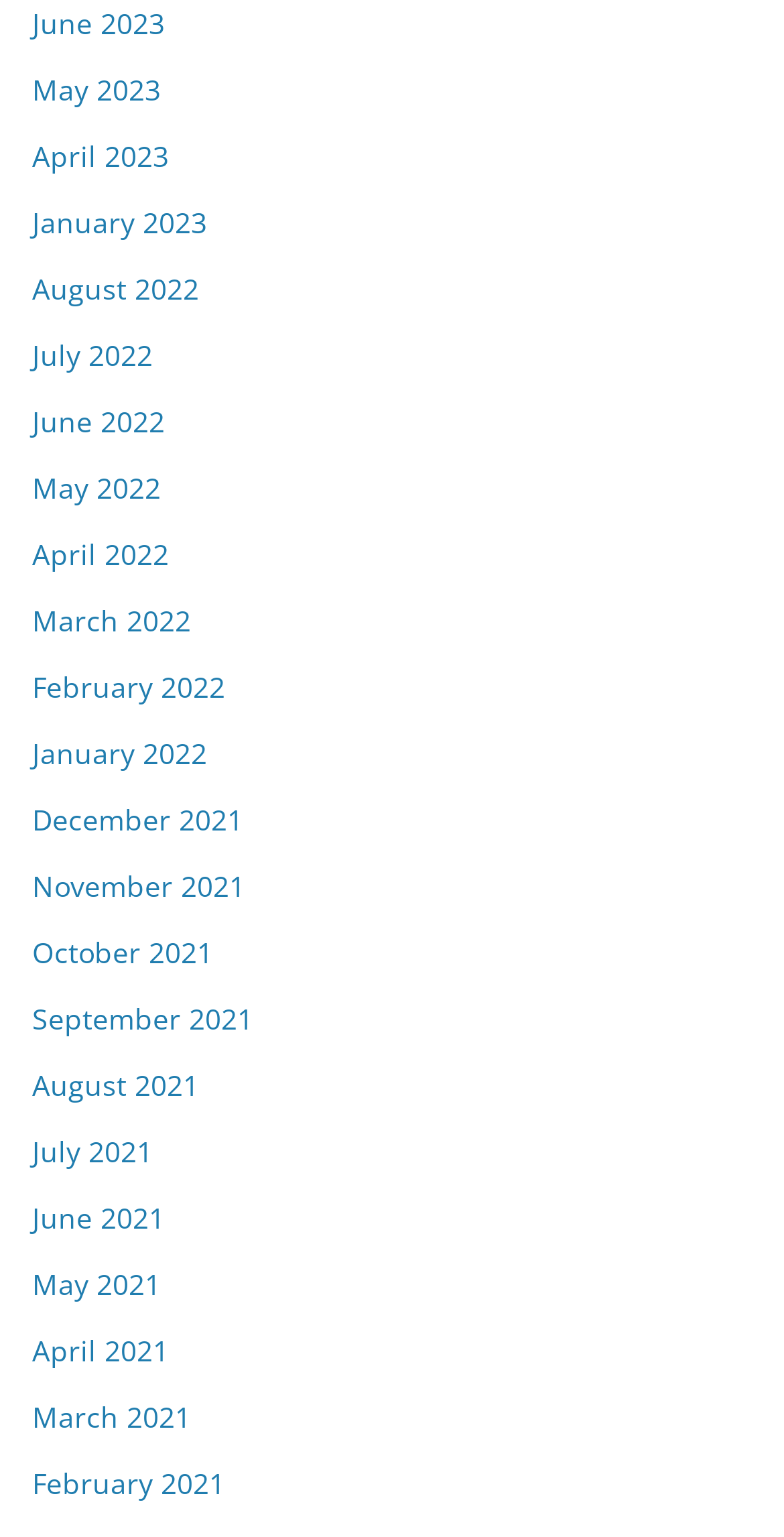Determine the bounding box of the UI component based on this description: "April 2021". The bounding box coordinates should be four float values between 0 and 1, i.e., [left, top, right, bottom].

[0.041, 0.866, 0.215, 0.89]